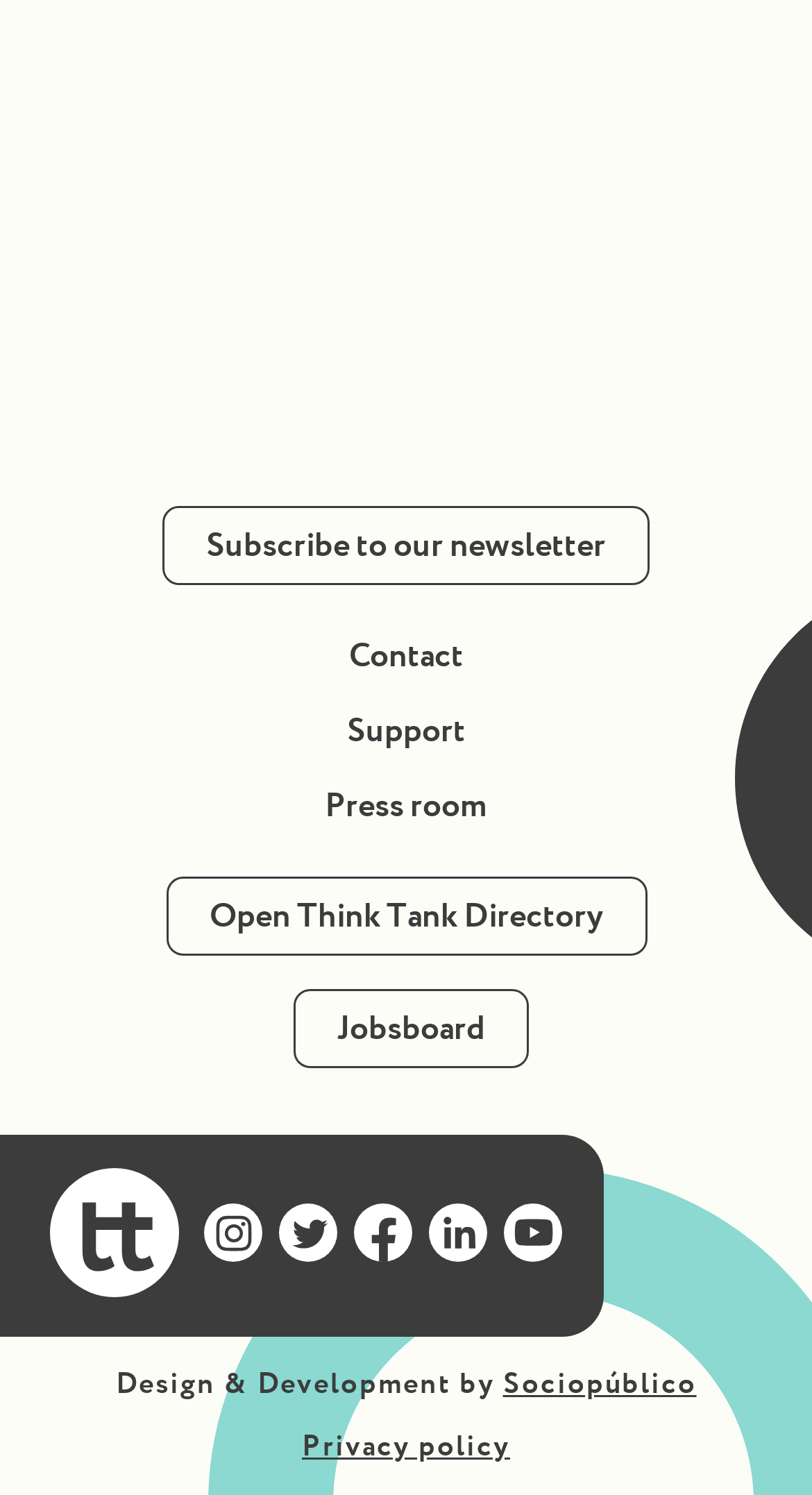Pinpoint the bounding box coordinates of the clickable area necessary to execute the following instruction: "Subscribe to the newsletter". The coordinates should be given as four float numbers between 0 and 1, namely [left, top, right, bottom].

[0.2, 0.338, 0.8, 0.391]